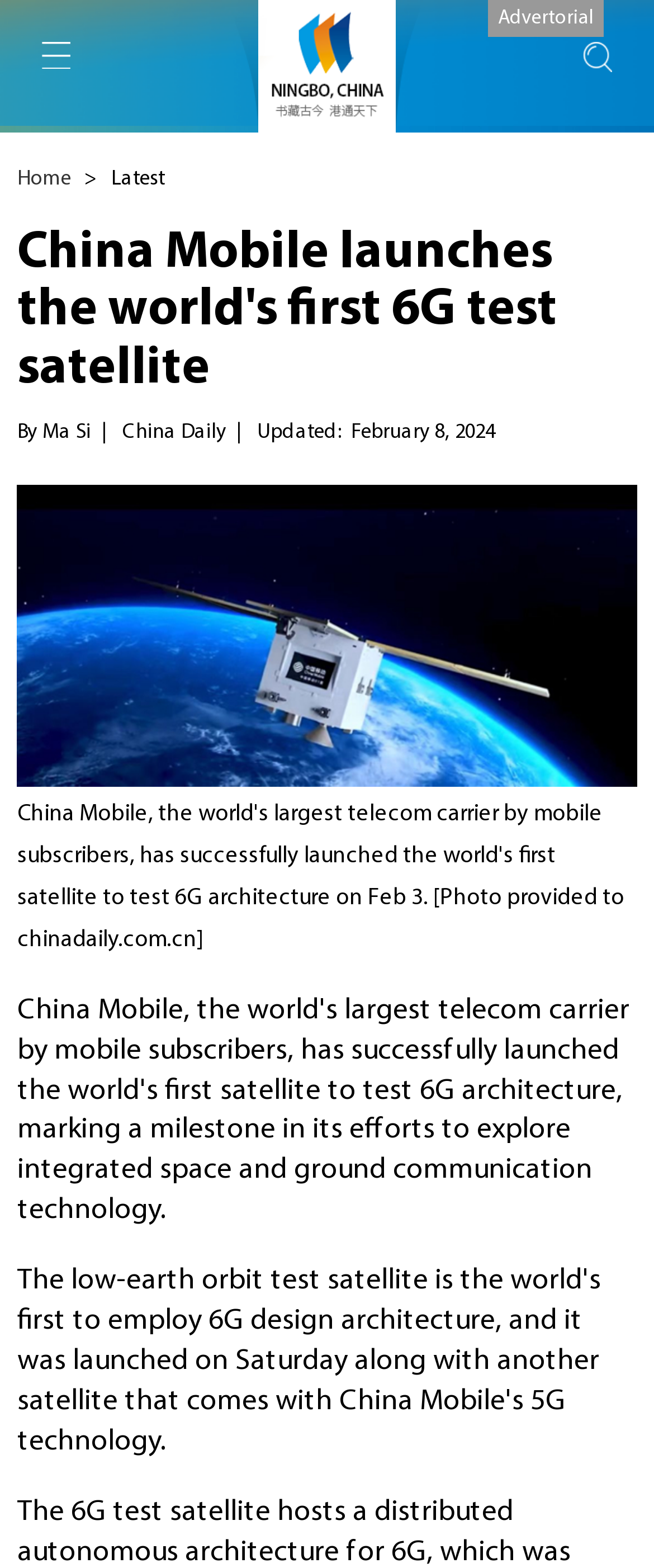Determine the bounding box for the UI element that matches this description: "Advertorial".

[0.746, 0.0, 0.923, 0.024]